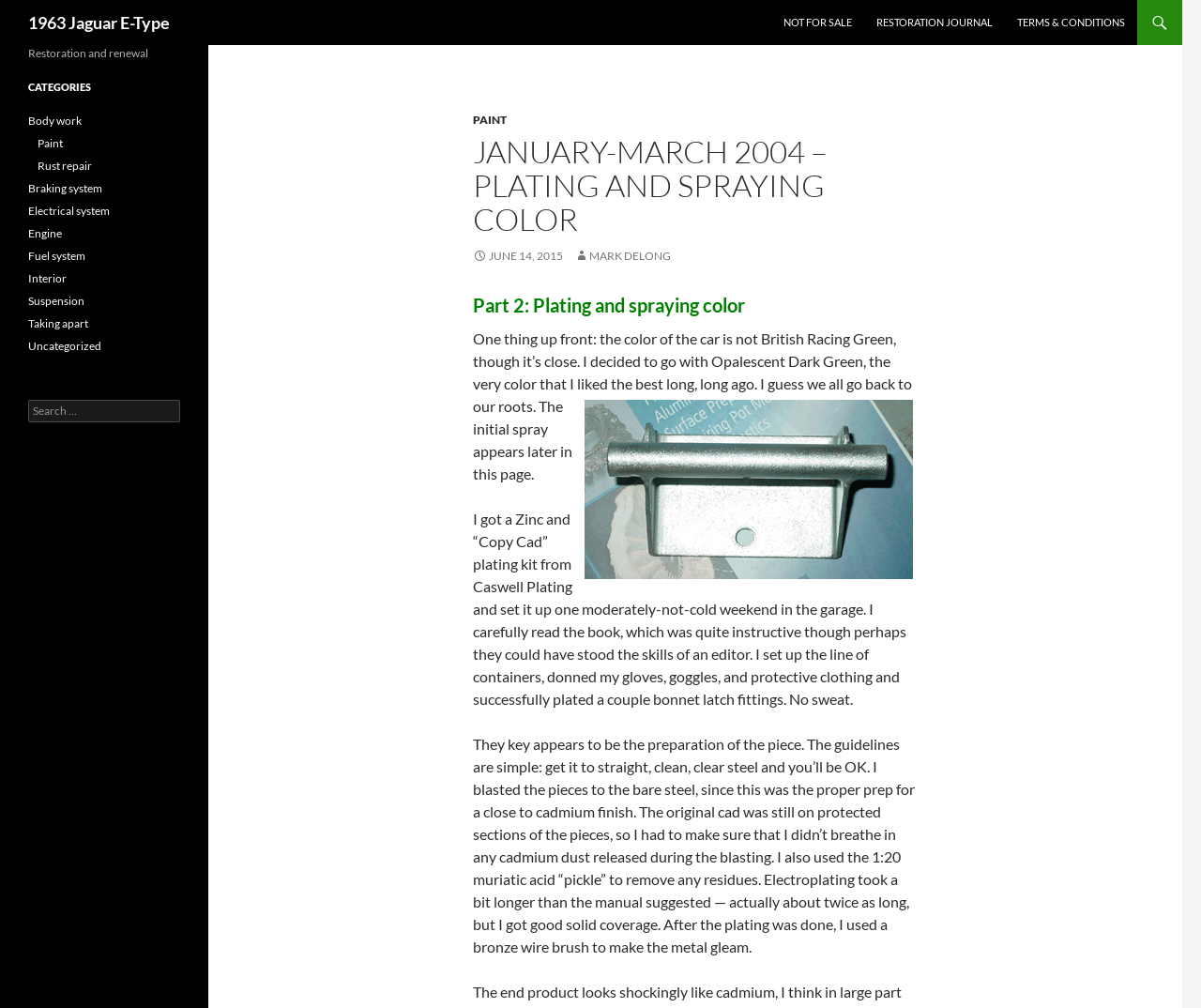Please find and generate the text of the main heading on the webpage.

1963 Jaguar E-Type